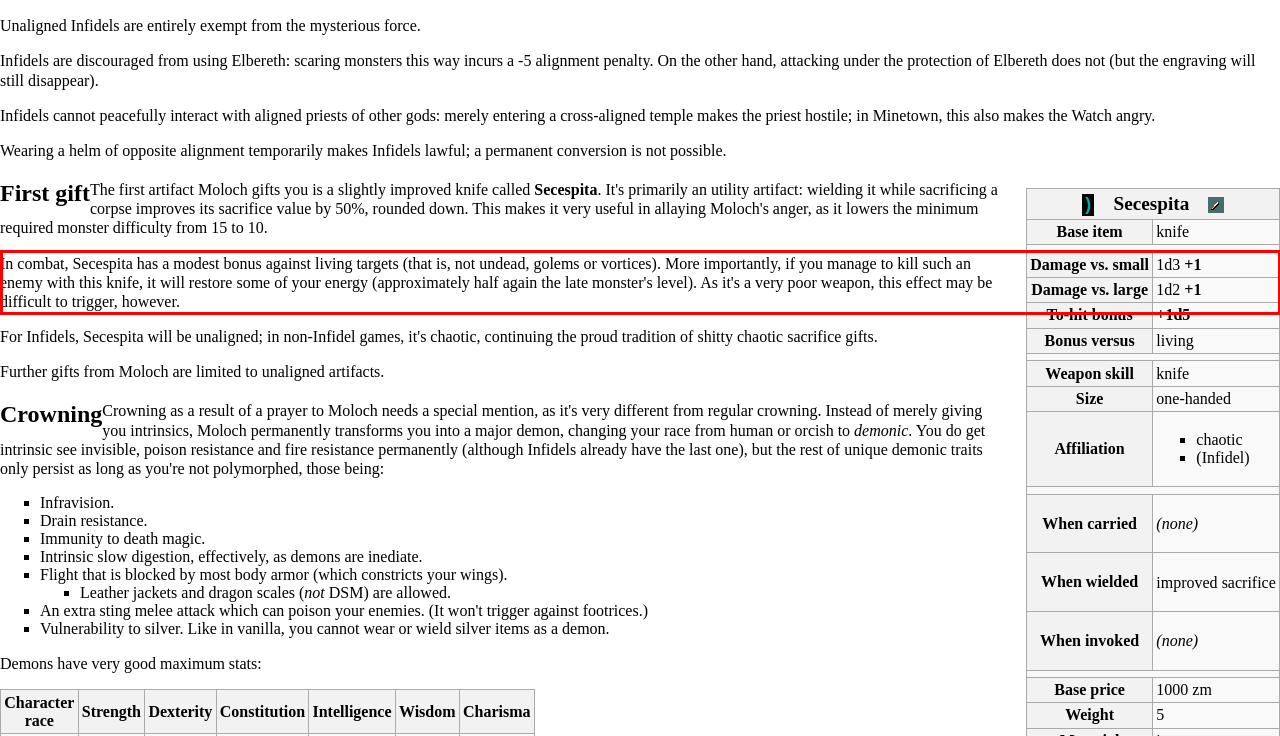Analyze the screenshot of the webpage and extract the text from the UI element that is inside the red bounding box.

In combat, Secespita has a modest bonus against living targets (that is, not undead, golems or vortices). More importantly, if you manage to kill such an enemy with this knife, it will restore some of your energy (approximately half again the late monster's level). As it's a very poor weapon, this effect may be difficult to trigger, however.